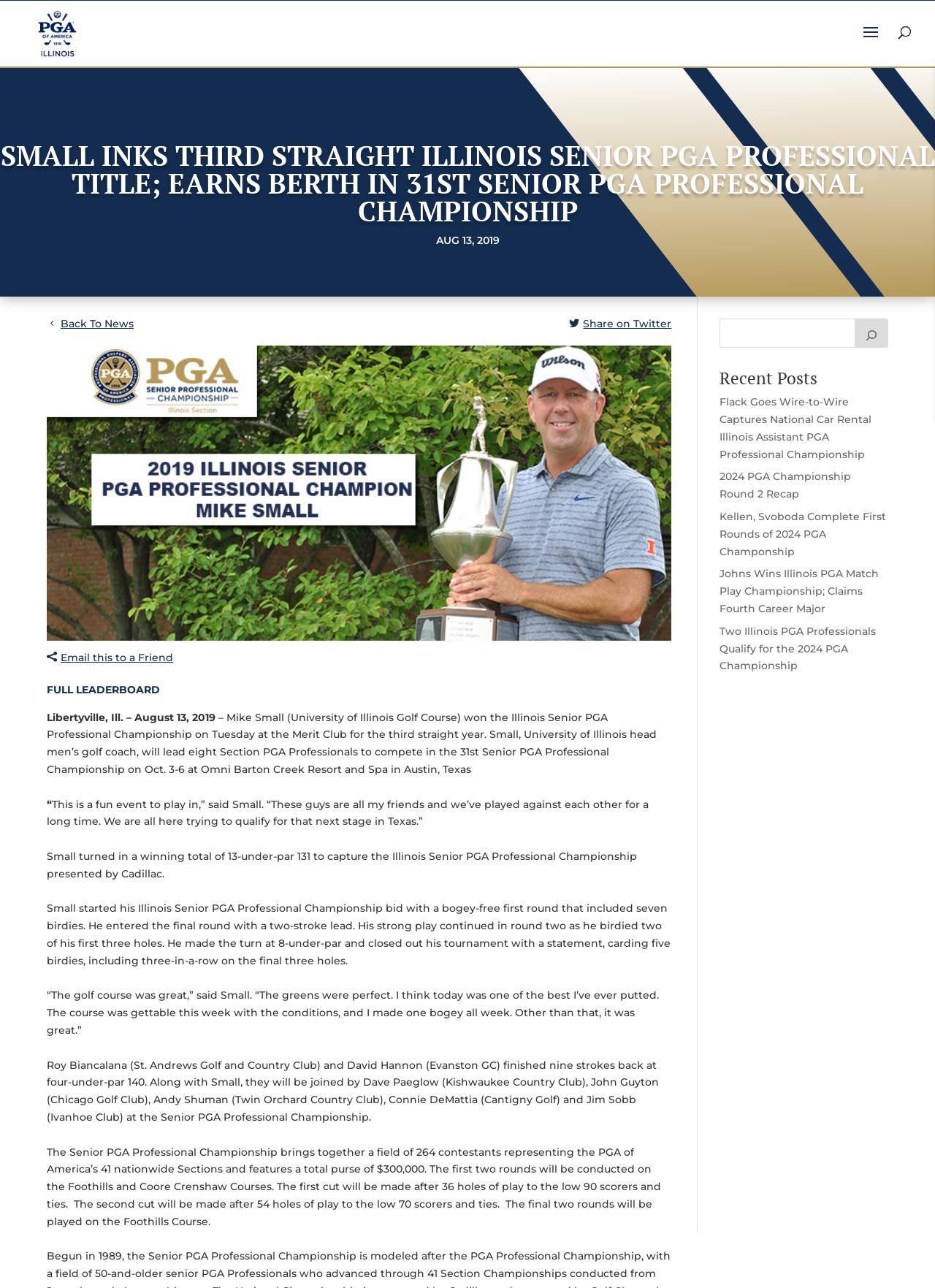Locate the bounding box coordinates of the element that needs to be clicked to carry out the instruction: "View full leaderboard". The coordinates should be given as four float numbers ranging from 0 to 1, i.e., [left, top, right, bottom].

[0.05, 0.53, 0.171, 0.54]